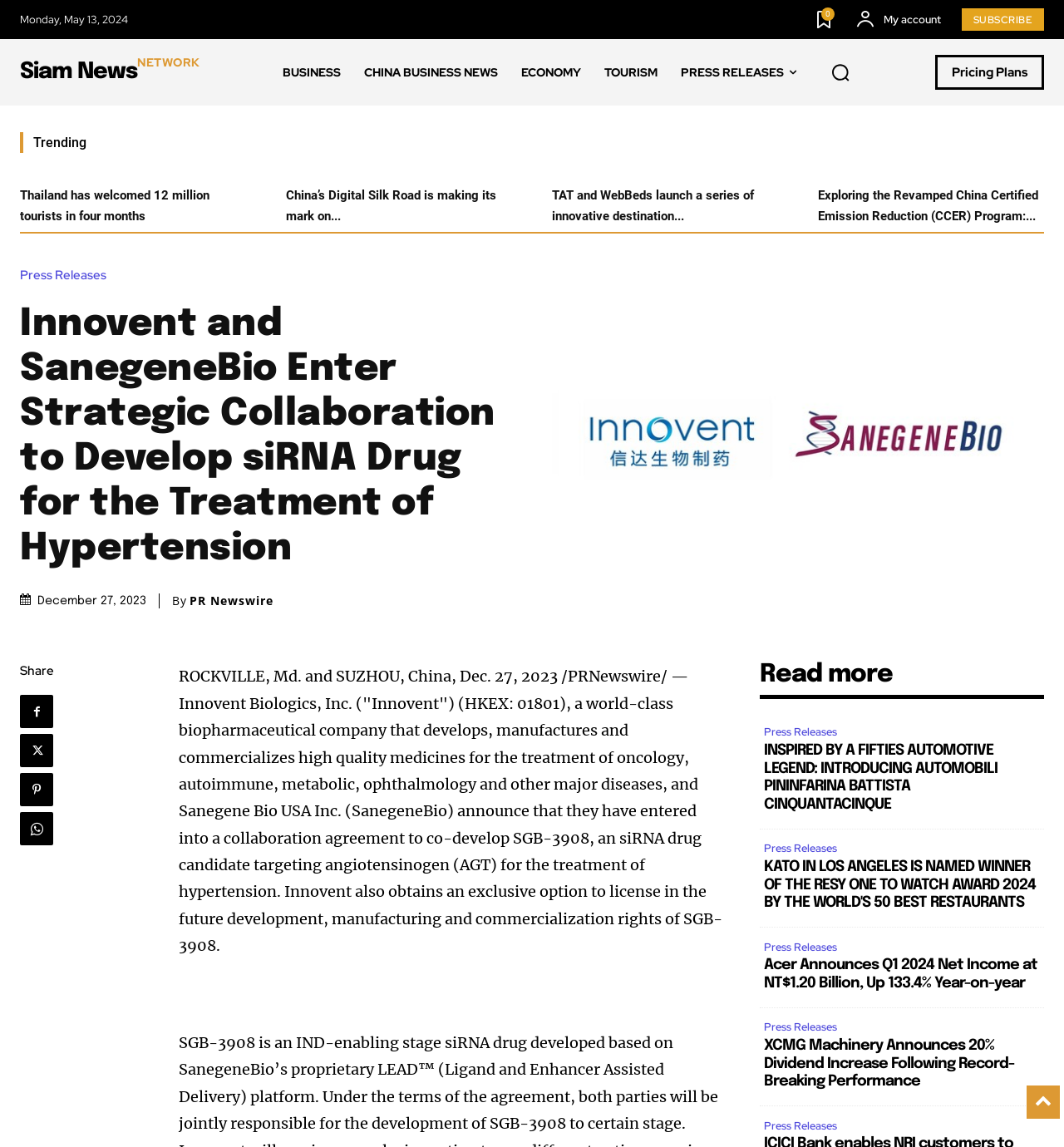Respond concisely with one word or phrase to the following query:
How many trending news are displayed?

4